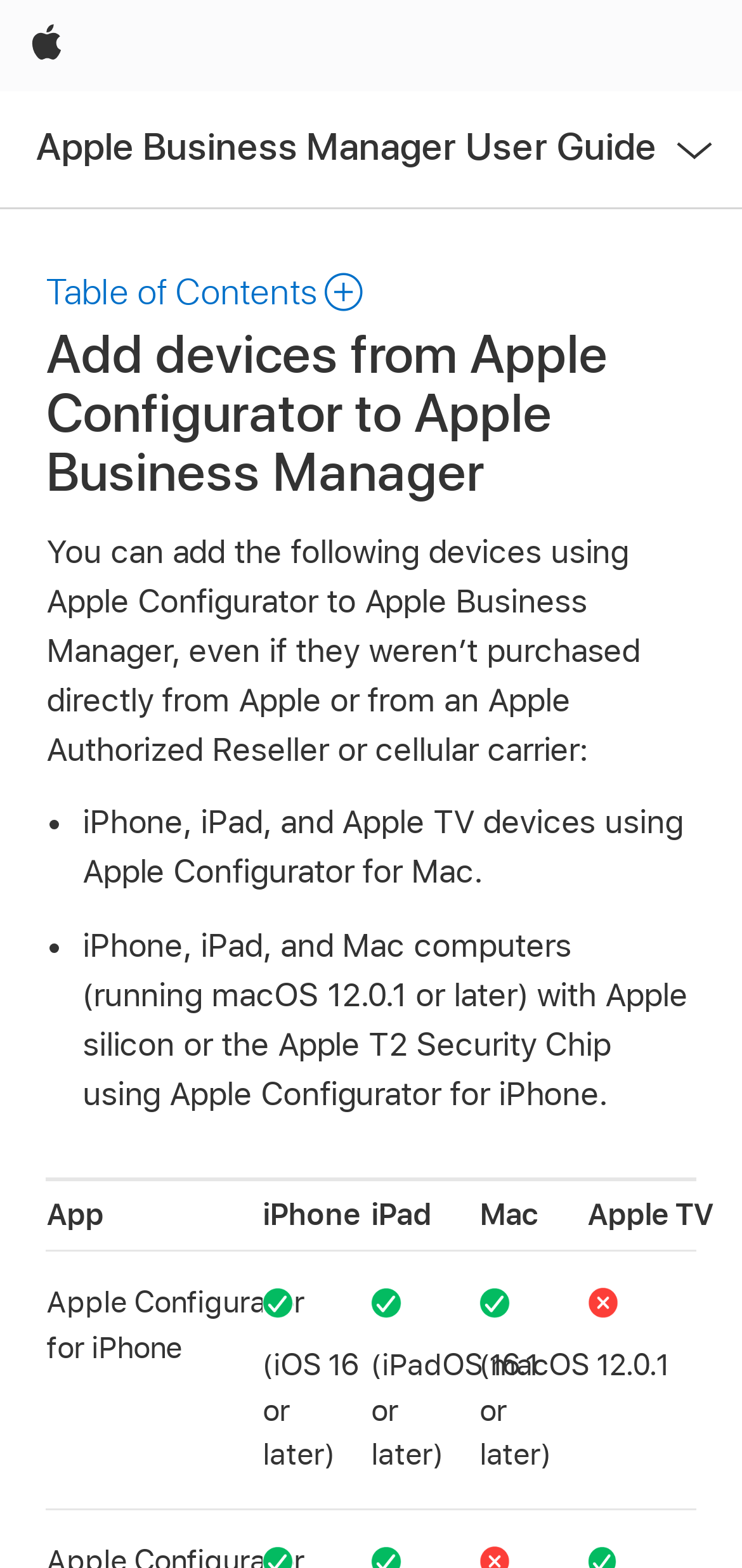Articulate a detailed summary of the webpage's content and design.

This webpage is about adding devices from Apple Configurator to Apple Business Manager. At the top, there is a global navigation section with an Apple logo image and a link to "Apple". Below this, there is a local navigation section with links to "Apple Business Manager User Guide" and a button to open a menu. 

The main content of the page starts with a heading that reads "Add devices from Apple Configurator to Apple Business Manager". Below this, there is a paragraph of text explaining that devices such as iPhone, iPad, Apple TV, and Mac computers can be added to Apple Business Manager using Apple Configurator, even if they were not purchased directly from Apple or an authorized reseller.

Following this, there is a list with two items, each starting with a bullet point. The first item lists iPhone, iPad, and Apple TV devices, while the second item lists iPhone, iPad, and Mac computers with specific operating system requirements. 

Below the list, there is a table with column headers for App, iPhone, iPad, Mac, and Apple TV. The table has two rows, with the first row containing information about Apple Configurator for iPhone and its compatibility with different devices.